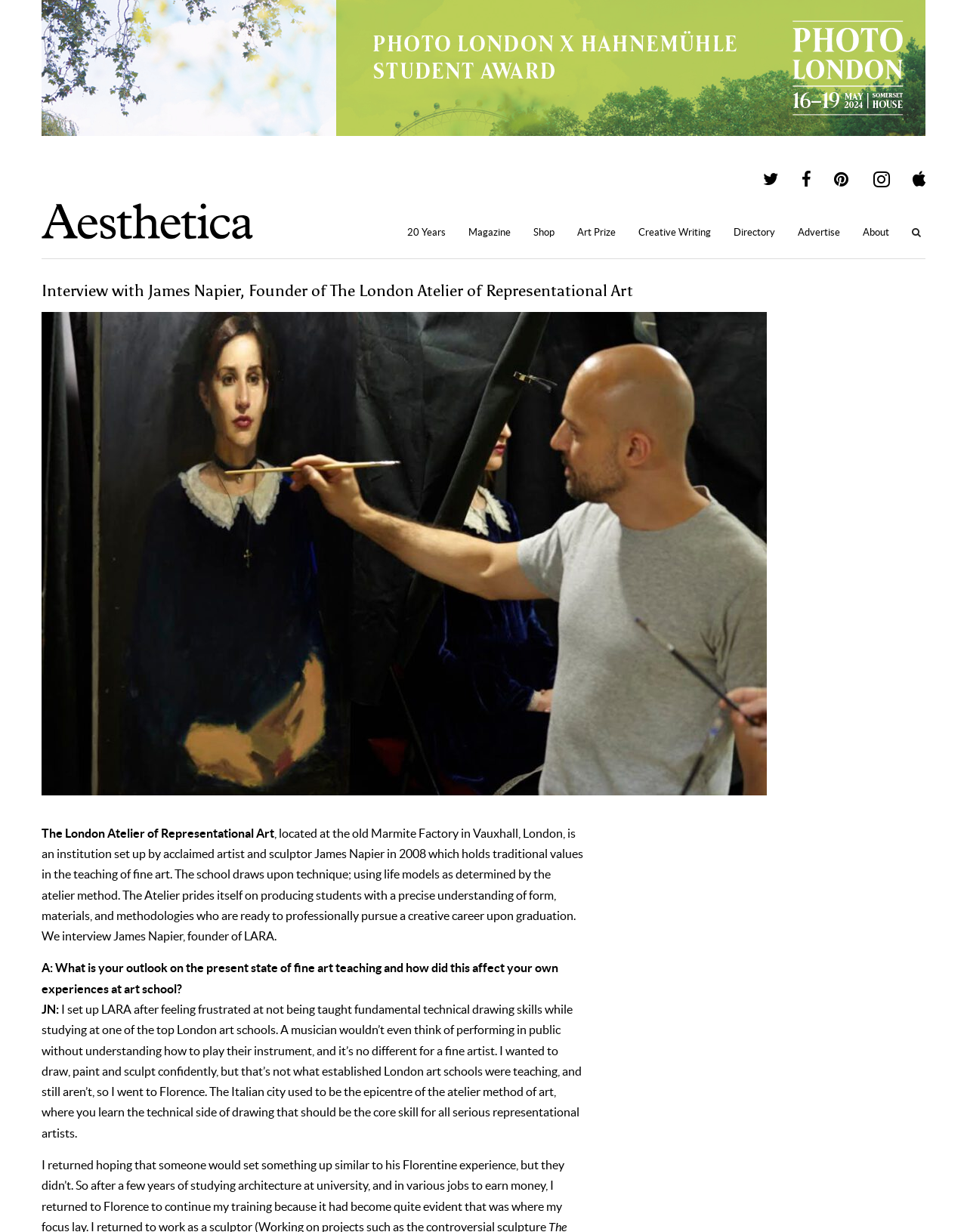Please determine the bounding box coordinates of the element's region to click for the following instruction: "Go to the Shop page".

[0.539, 0.178, 0.585, 0.2]